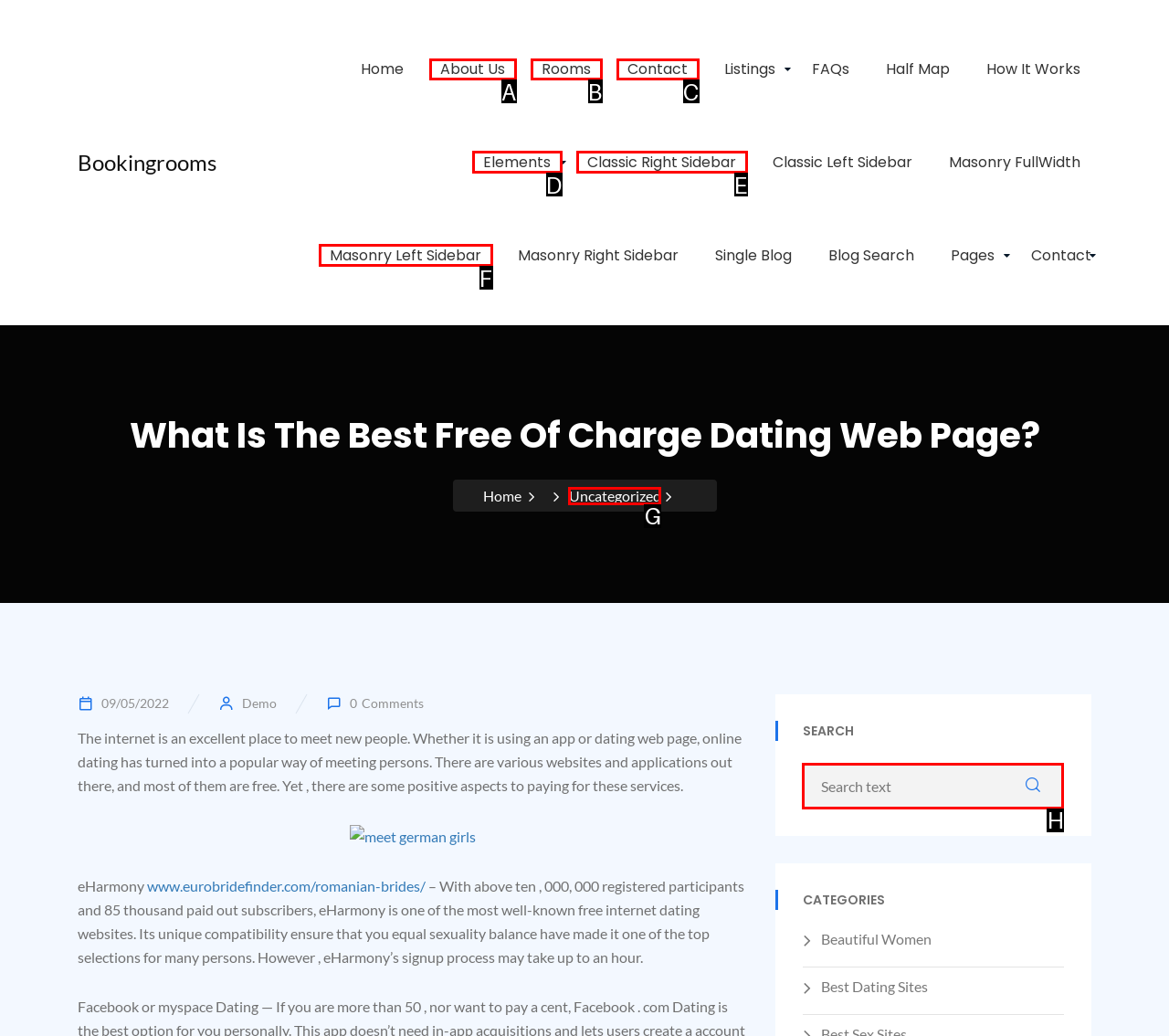Using the given description: Masonry Left Sidebar, identify the HTML element that corresponds best. Answer with the letter of the correct option from the available choices.

F